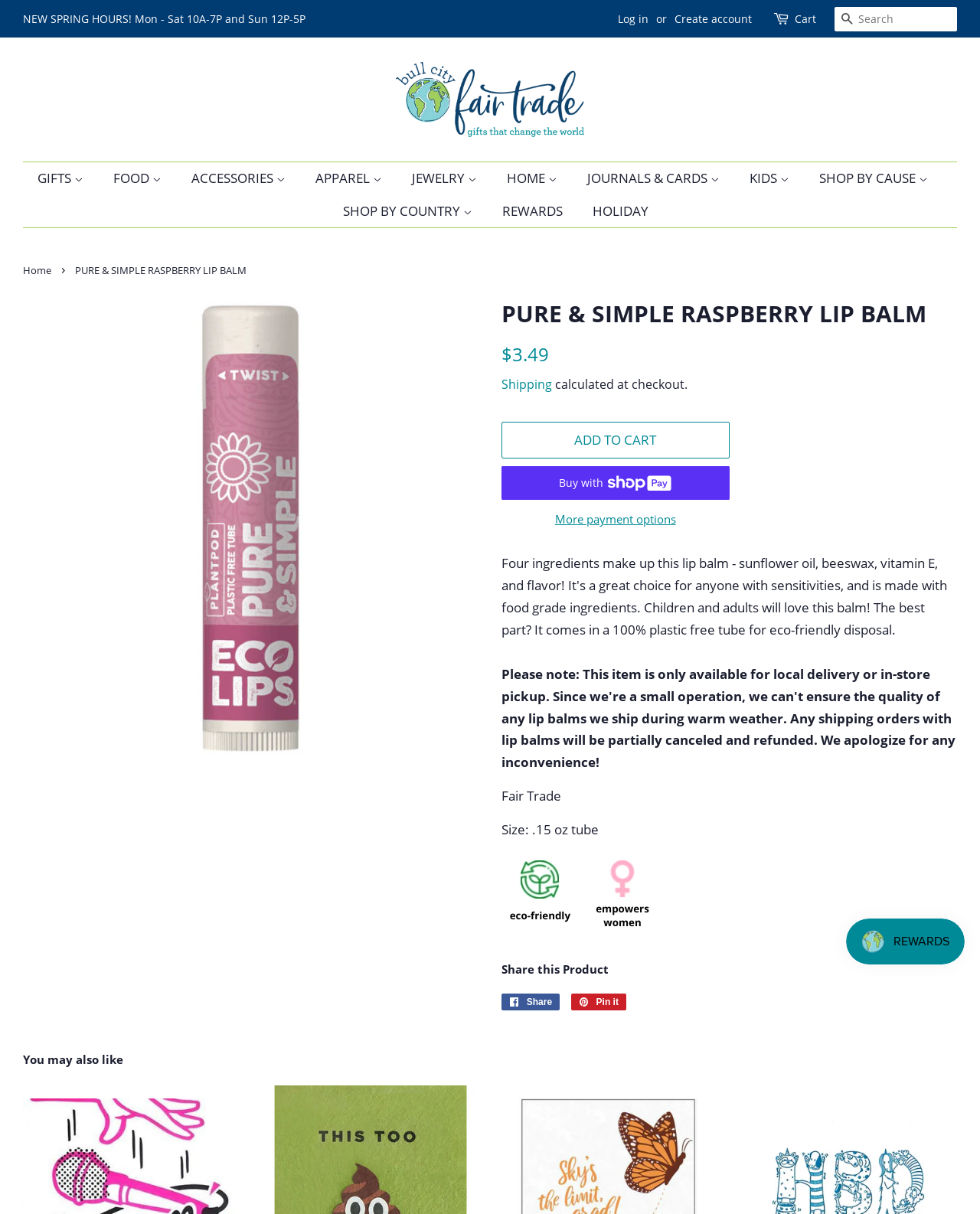Given the element description "Gift Cards" in the screenshot, predict the bounding box coordinates of that UI element.

[0.026, 0.355, 0.182, 0.379]